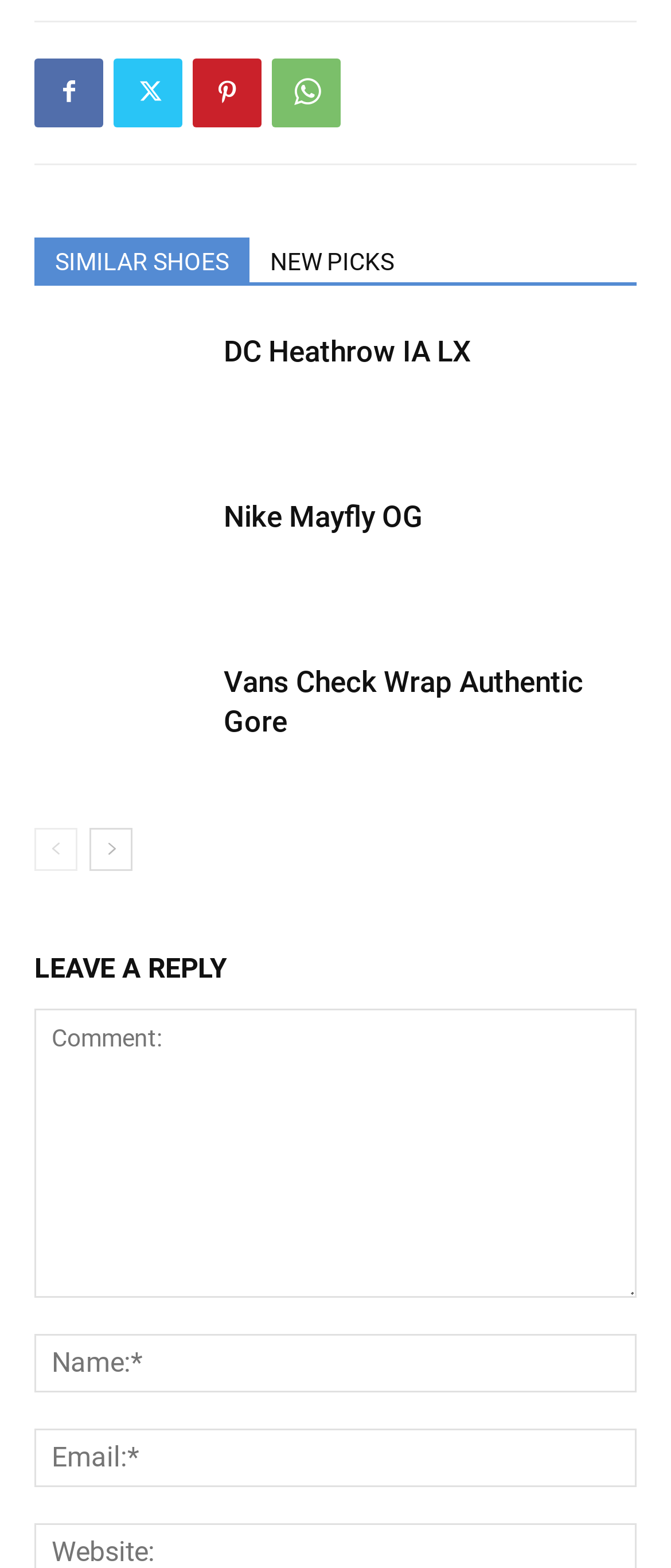Analyze the image and give a detailed response to the question:
What is the category of shoes shown?

Based on the heading 'SIMILAR SHOES NEW PICKS' and the links 'SIMILAR SHOES' and 'NEW PICKS' below it, it can be inferred that the category of shoes shown on this webpage is similar shoes.